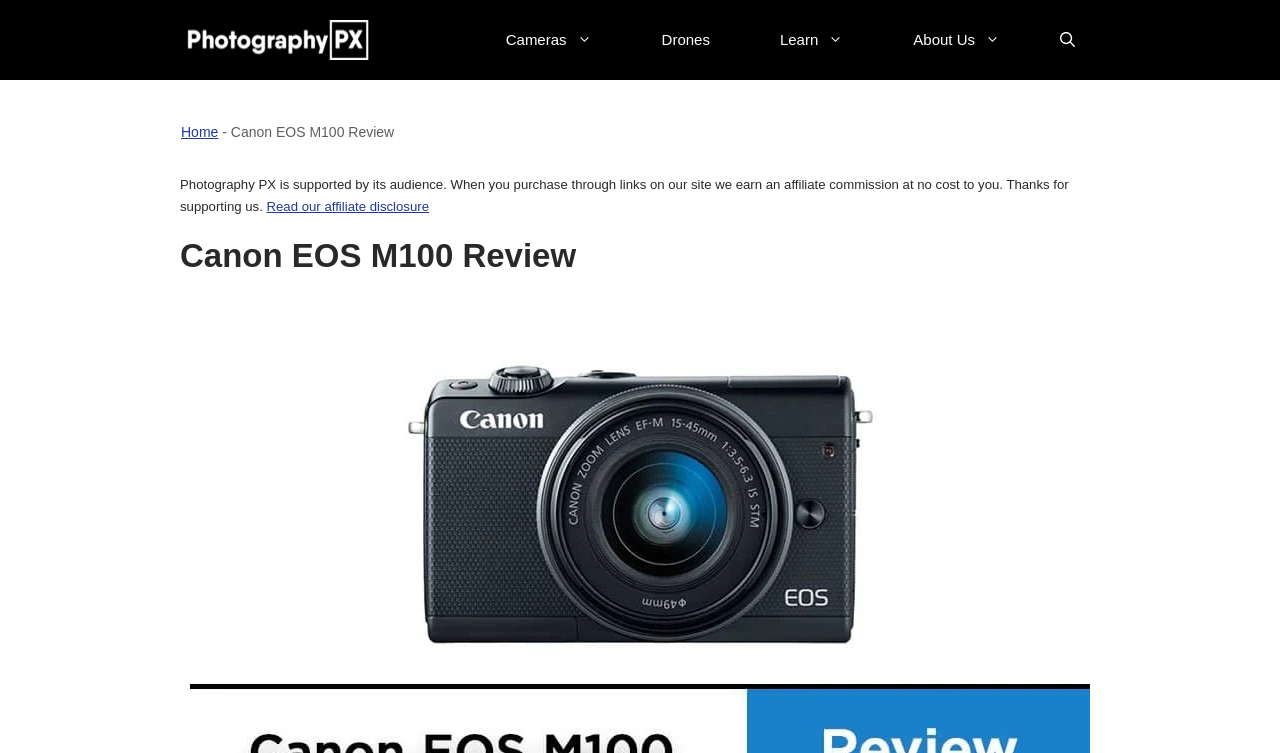What is the relationship between Photography PX and its audience?
Using the image, respond with a single word or phrase.

Supported by its audience